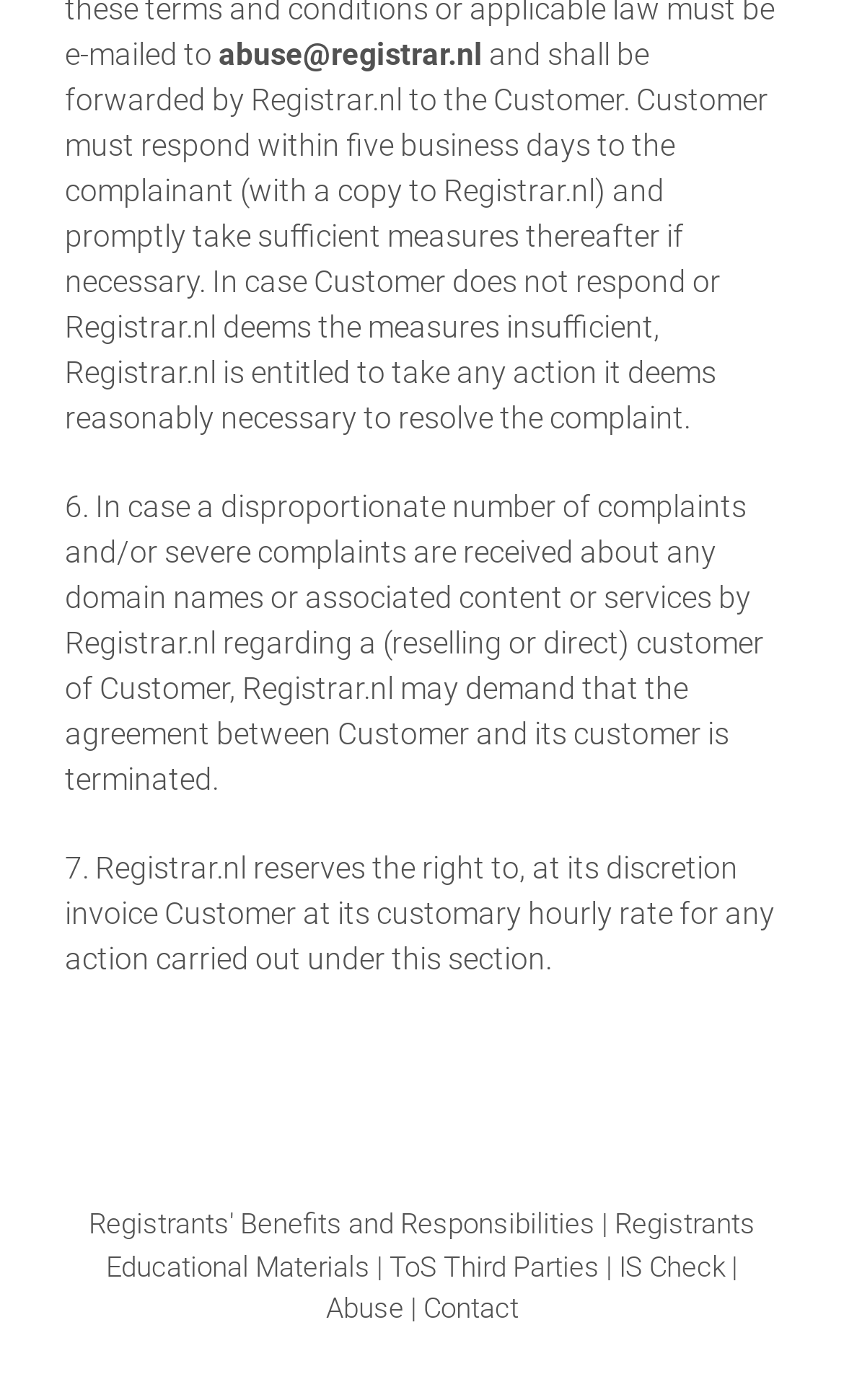What is the topic of the text in the middle of the webpage?
Using the image, provide a detailed and thorough answer to the question.

The text in the middle of the webpage appears to be discussing the handling of complaints, including the responsibilities of customers and the actions that Registrar.nl may take in response to complaints.